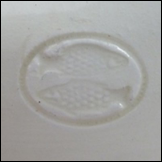What is the registration date of the 'RWZR' mark?
Give a single word or phrase as your answer by examining the image.

September 30, 1875